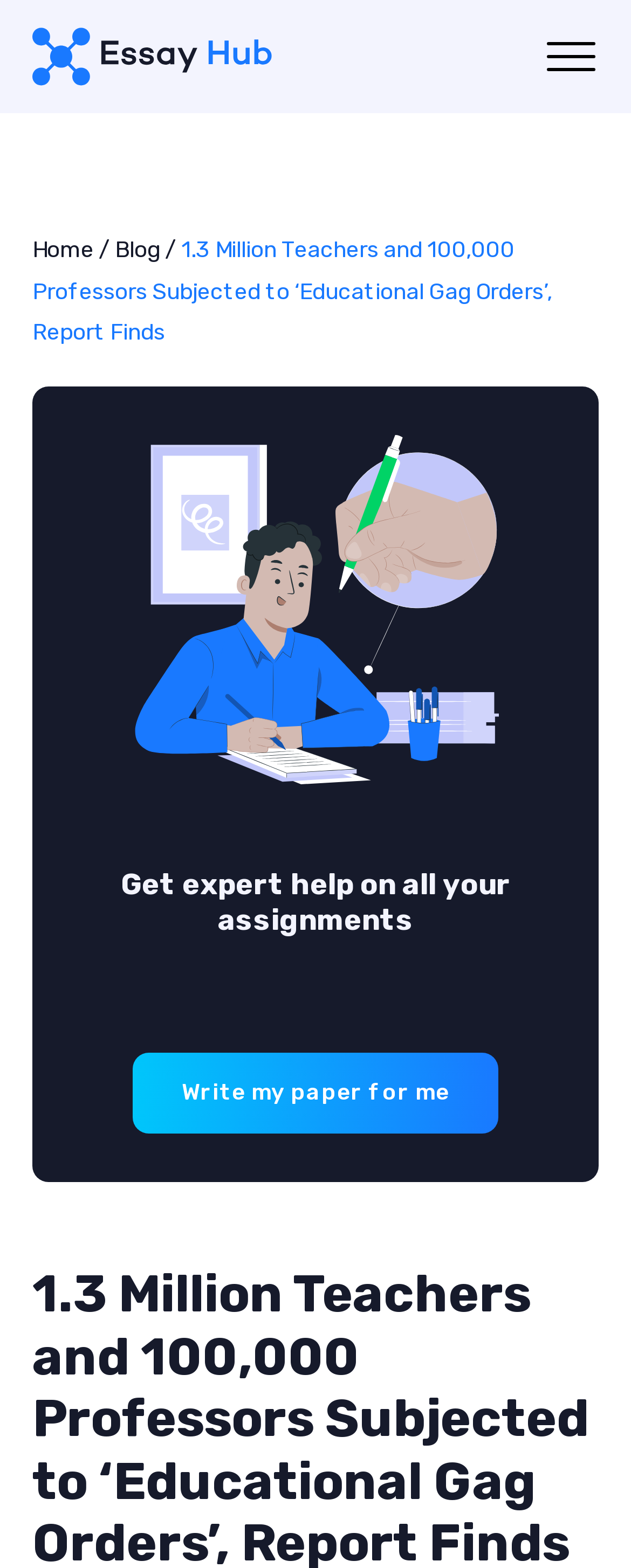Based on the element description: "title="EssayHub"", identify the UI element and provide its bounding box coordinates. Use four float numbers between 0 and 1, [left, top, right, bottom].

[0.051, 0.018, 0.5, 0.055]